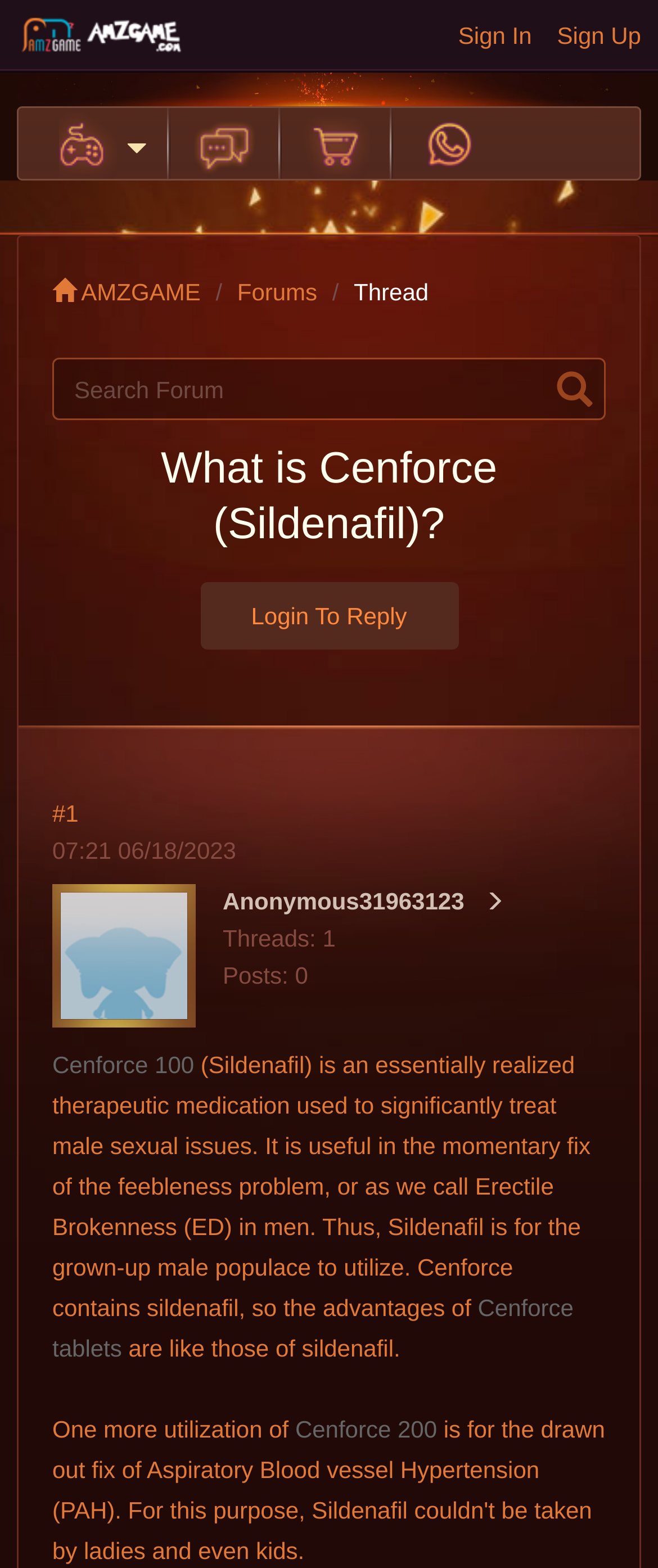Please locate the bounding box coordinates of the region I need to click to follow this instruction: "Click on Sign Up".

[0.847, 0.014, 0.974, 0.031]